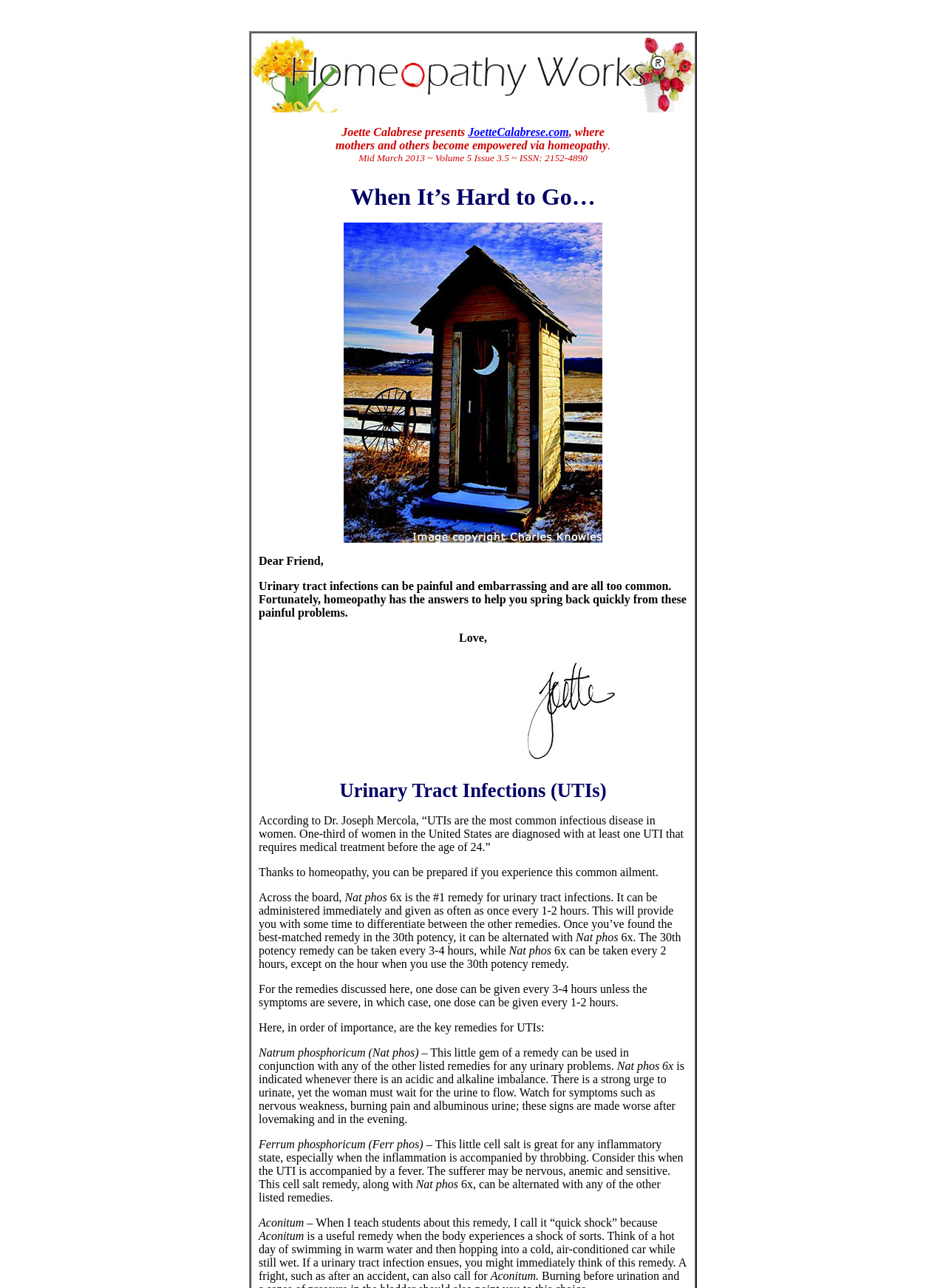What is the date of the publication?
Using the image as a reference, deliver a detailed and thorough answer to the question.

The static text 'Mid March 2013 ~ Volume 5 Issue 3.5 ~ ISSN: 2152-4890' suggests that the publication date is Mid March 2013.